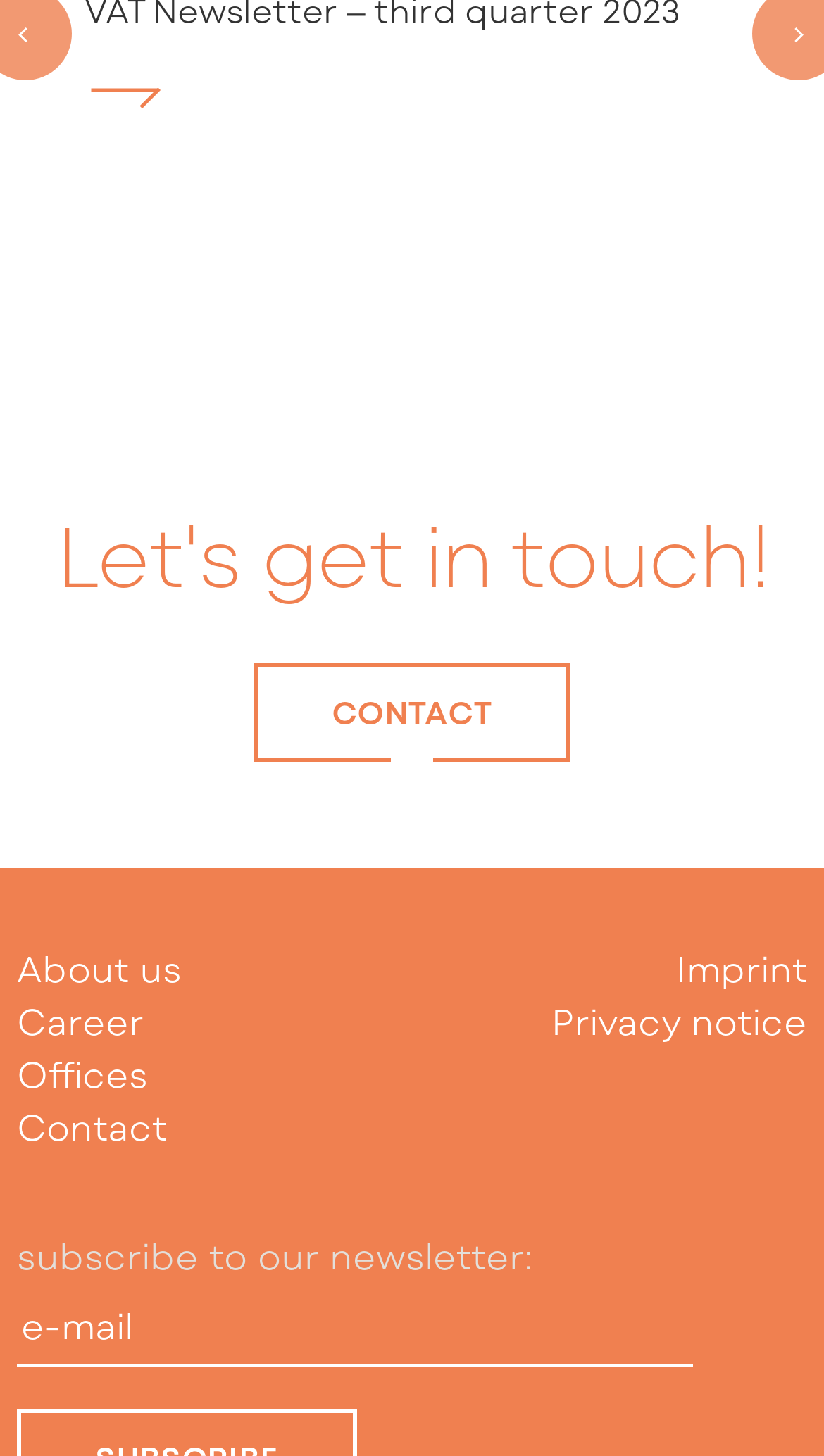Identify the bounding box coordinates for the UI element described as follows: "About us". Ensure the coordinates are four float numbers between 0 and 1, formatted as [left, top, right, bottom].

[0.021, 0.65, 0.221, 0.679]